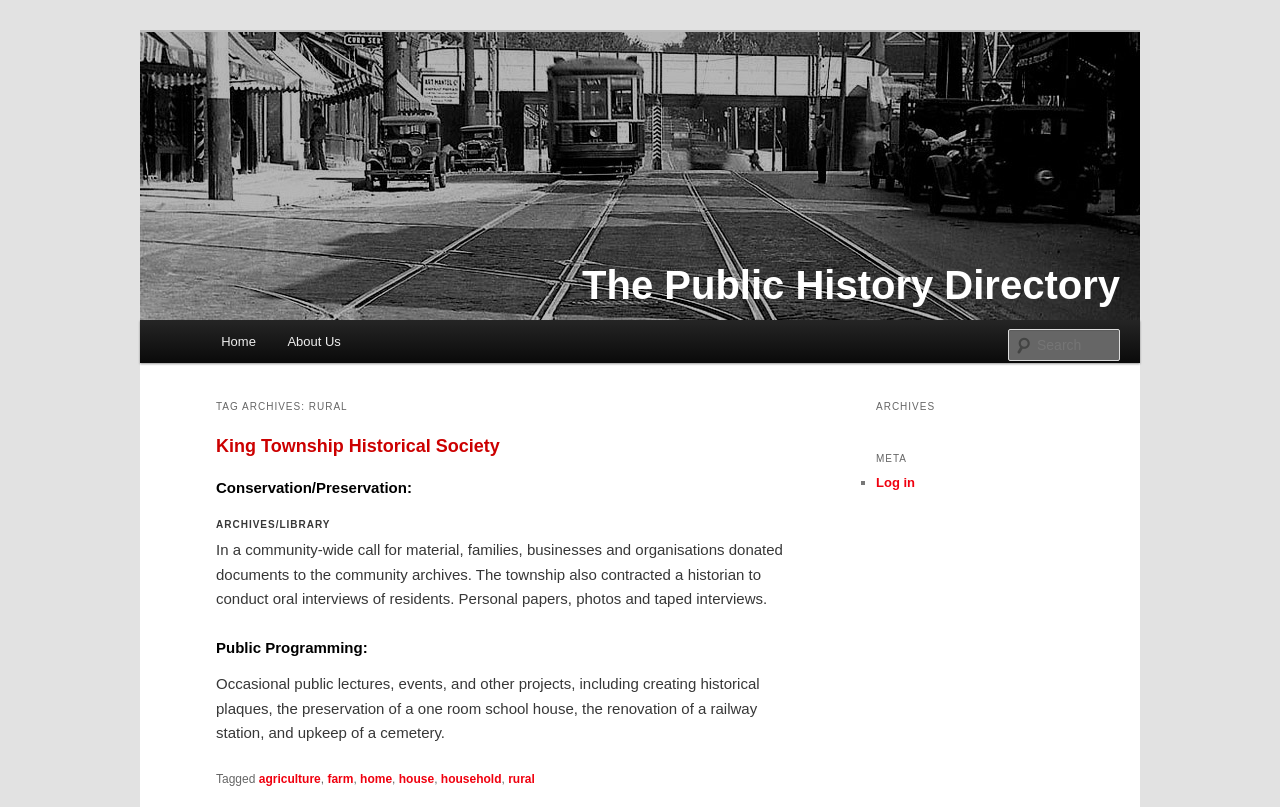What type of organization is King Township Historical Society?
Using the image as a reference, answer with just one word or a short phrase.

Historical Society